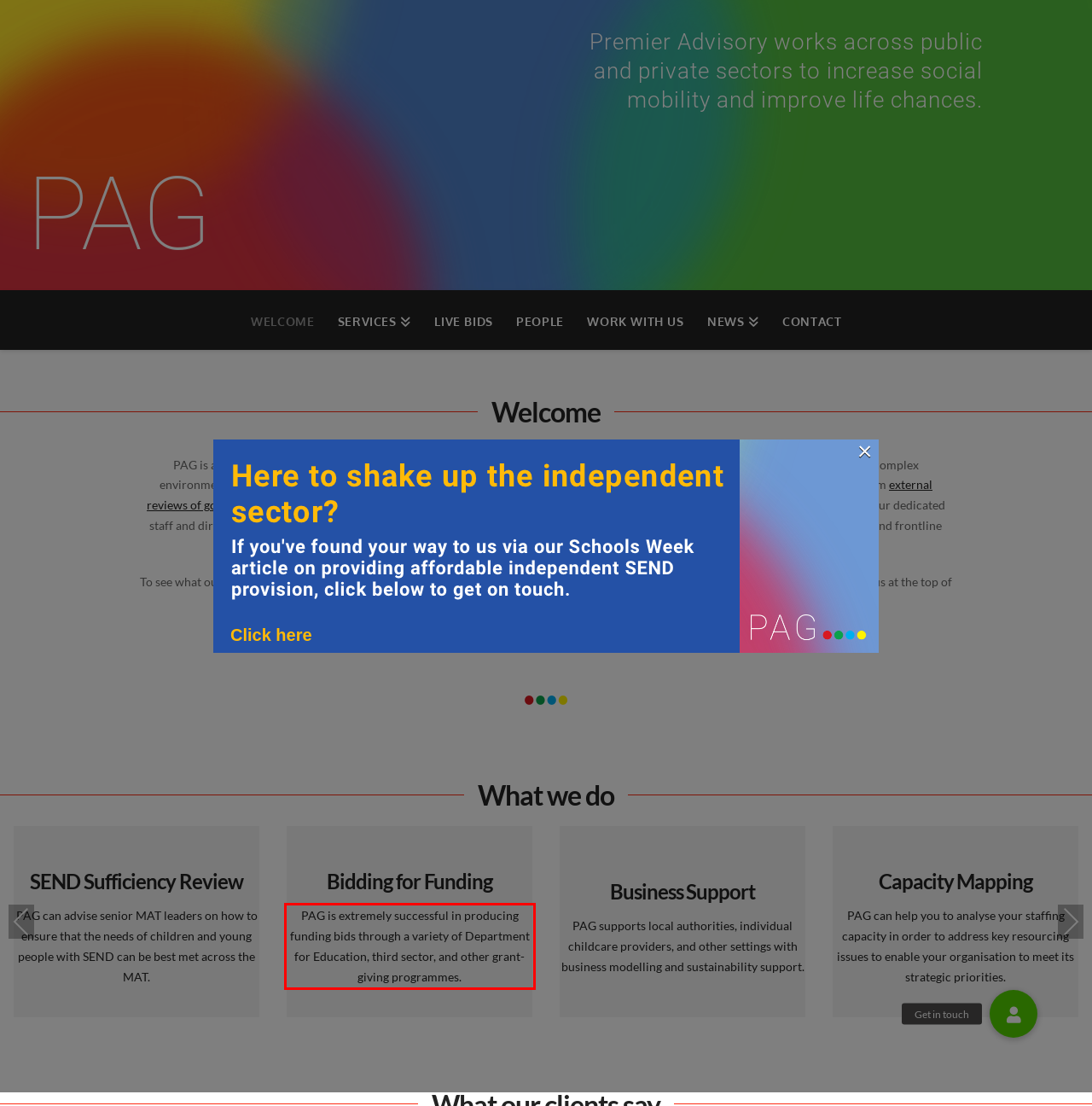Review the screenshot of the webpage and recognize the text inside the red rectangle bounding box. Provide the extracted text content.

PAG can advise senior MAT leaders on how to ensure that the needs of children and young people with SEND can be best met across the MAT.